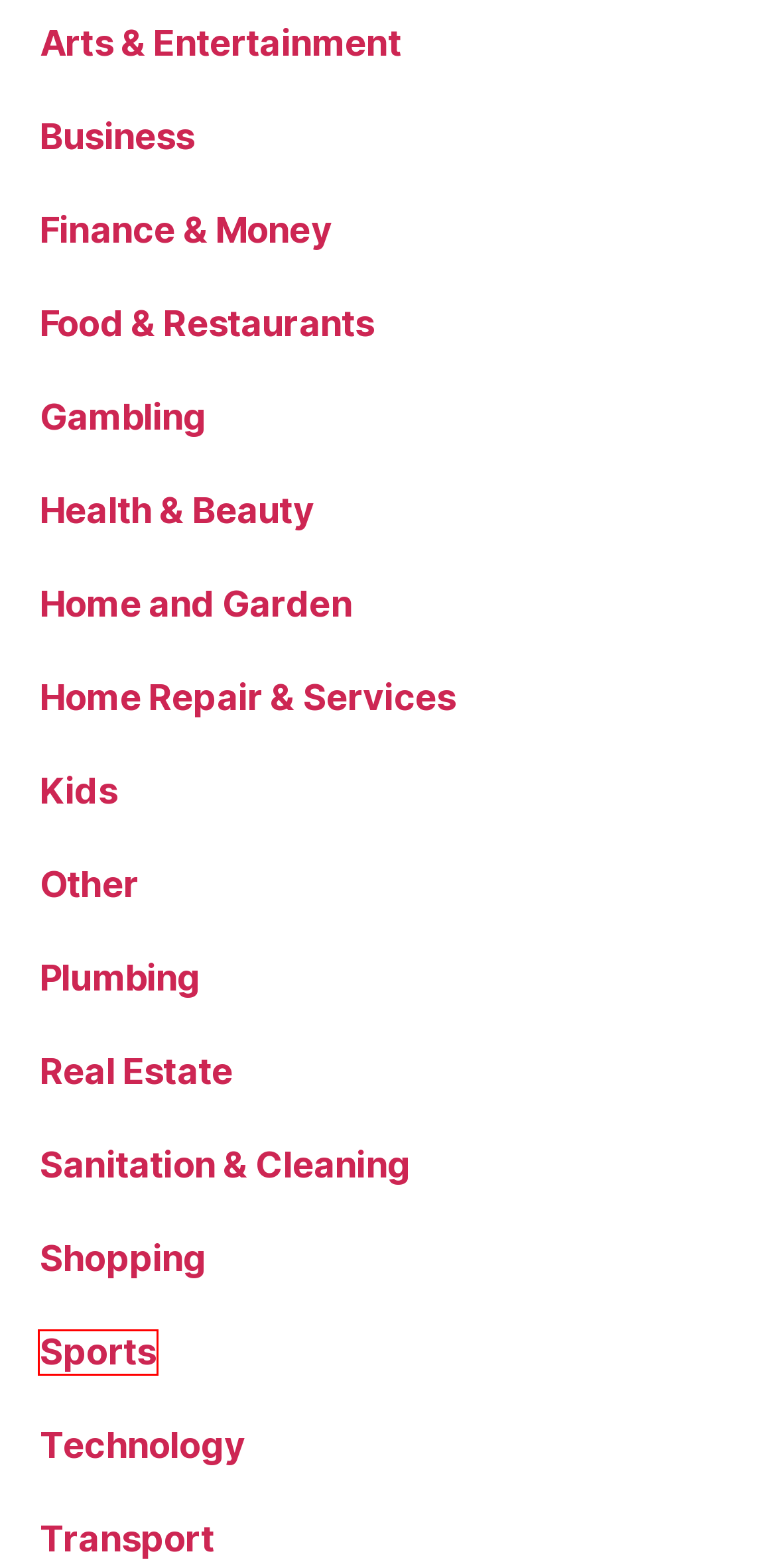A screenshot of a webpage is provided, featuring a red bounding box around a specific UI element. Identify the webpage description that most accurately reflects the new webpage after interacting with the selected element. Here are the candidates:
A. Shopping – RapidUpdates
B. Other – RapidUpdates
C. Arts & Entertainment – RapidUpdates
D. Plumbing – RapidUpdates
E. Gambling – RapidUpdates
F. Business – RapidUpdates
G. Sports – RapidUpdates
H. Home Repair & Services – RapidUpdates

G